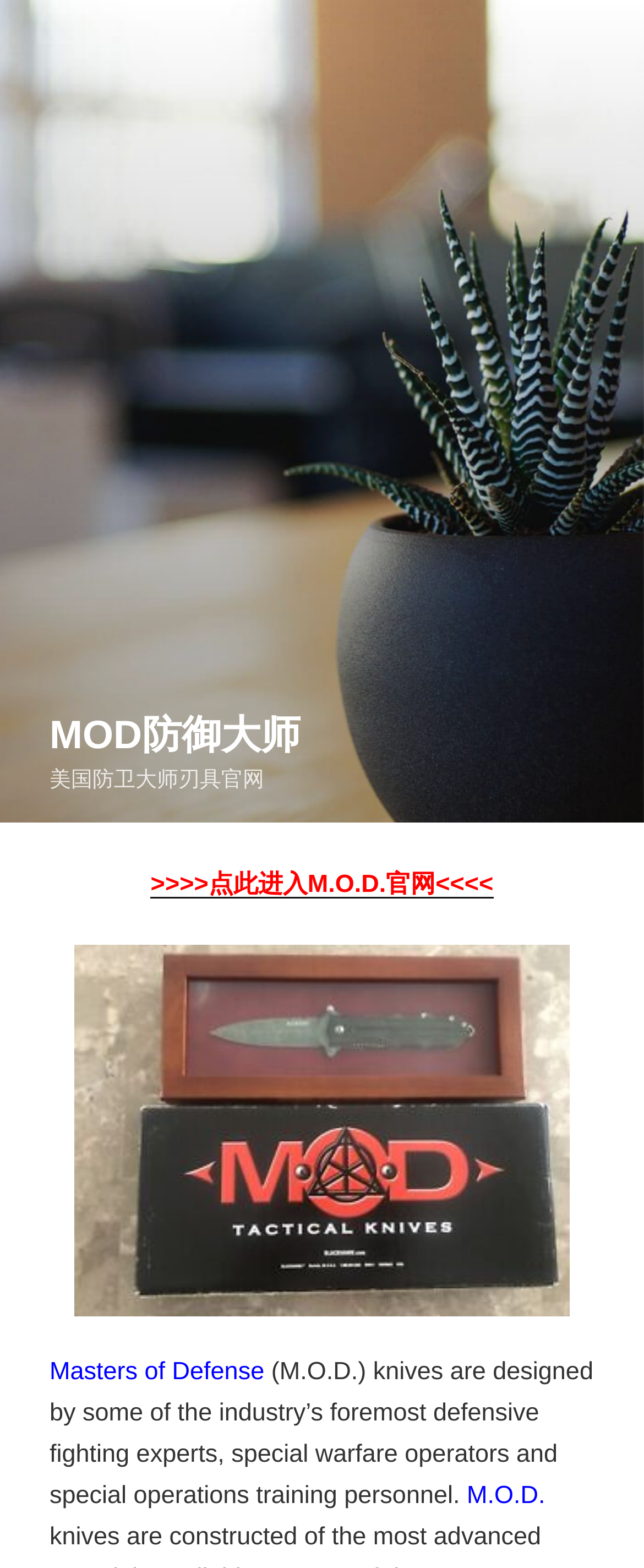What is the purpose of the knives designed by Masters of Defense? Based on the screenshot, please respond with a single word or phrase.

Defensive fighting